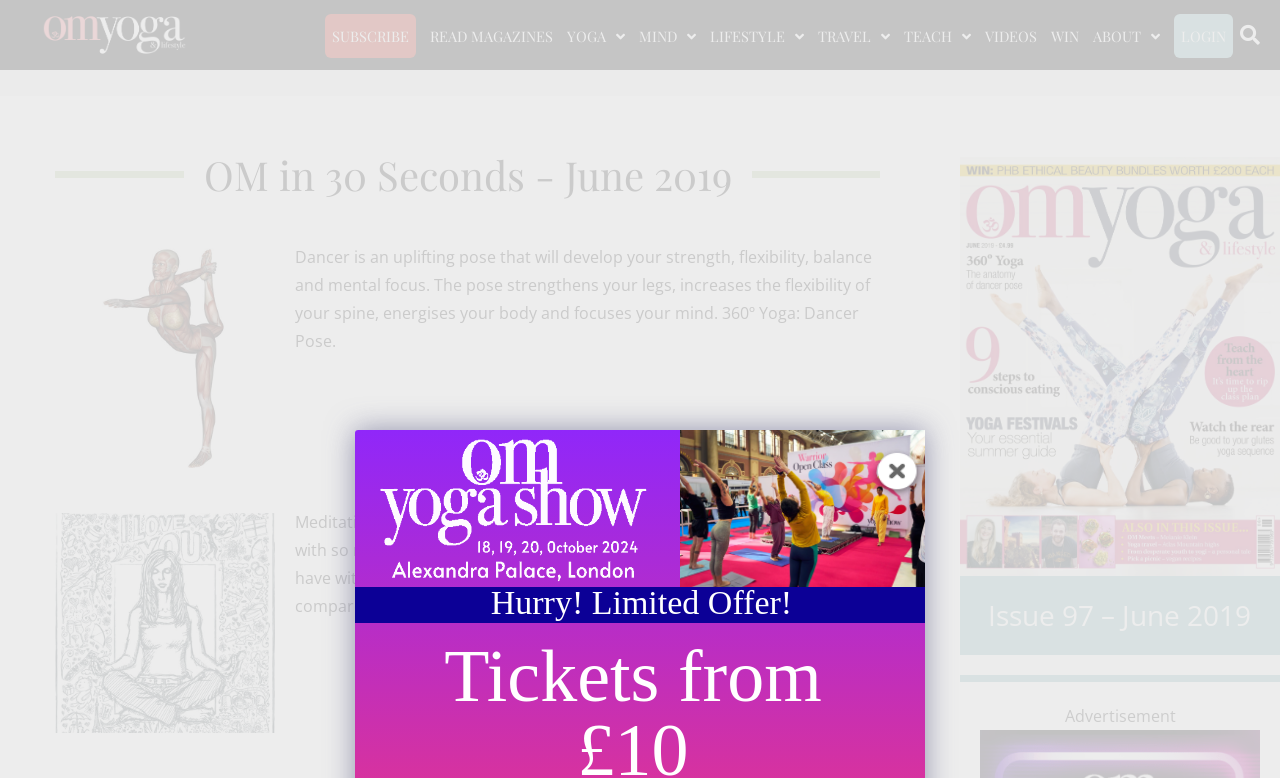Provide an in-depth caption for the elements present on the webpage.

The webpage appears to be the homepage of Om Yoga Magazine, with a prominent logo at the top left corner. Below the logo, there are several navigation links, including "SUBSCRIBE", "READ MAGAZINES", "YOGA", "MIND", "LIFESTYLE", "TRAVEL", "TEACH", "VIDEOS", "WIN", "ABOUT", and "LOGIN", arranged horizontally across the top of the page.

In the main content area, there is a large heading "OM in 30 Seconds - June 2019" followed by an image of a person in the Dancer pose, with a descriptive text below it explaining the benefits of the pose. To the right of the image, there is a table with a search bar at the top.

Below the Dancer pose section, there is another image of a person in a meditation pose, accompanied by a text about the benefits of meditation for self-love. Further down, there is a link to "Om Yoga Cover July 2019" with a corresponding image.

On the right side of the page, there is a section with a heading "Issue 97 – June 2019" and an advertisement below it. There are also several scattered images throughout the page, including one for the "OM Yoga Show 2024" and another with a limited offer promotion.

Overall, the page has a clean and organized layout, with a focus on yoga and wellness-related content.